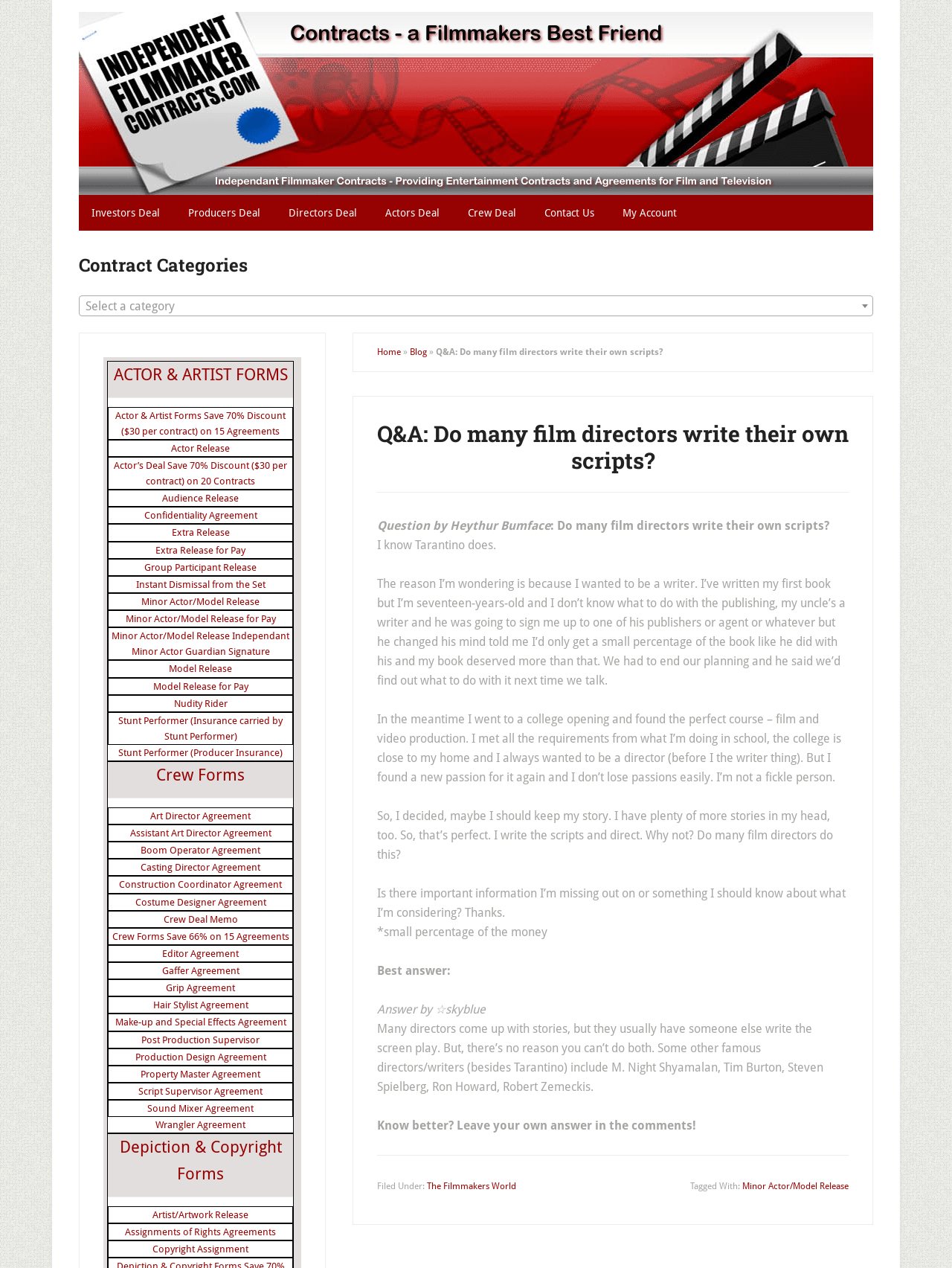Locate the bounding box of the UI element based on this description: "Instant Dismissal from the Set". Provide four float numbers between 0 and 1 as [left, top, right, bottom].

[0.143, 0.456, 0.279, 0.465]